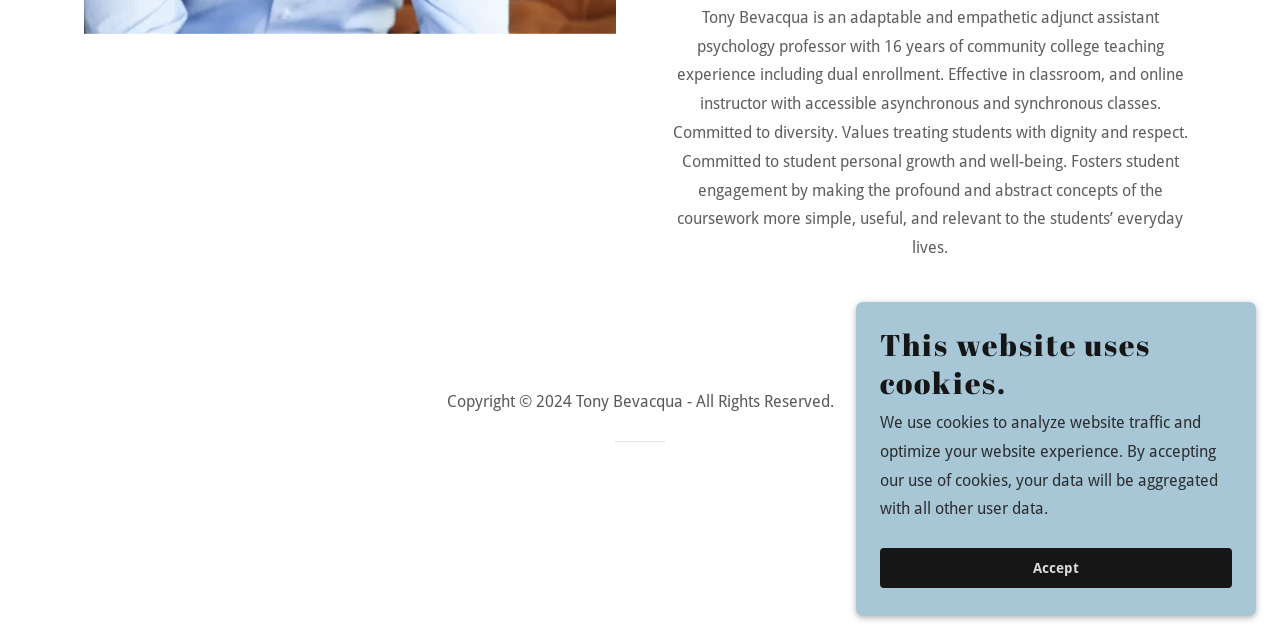Identify the bounding box coordinates of the HTML element based on this description: "Accept".

[0.688, 0.856, 0.962, 0.919]